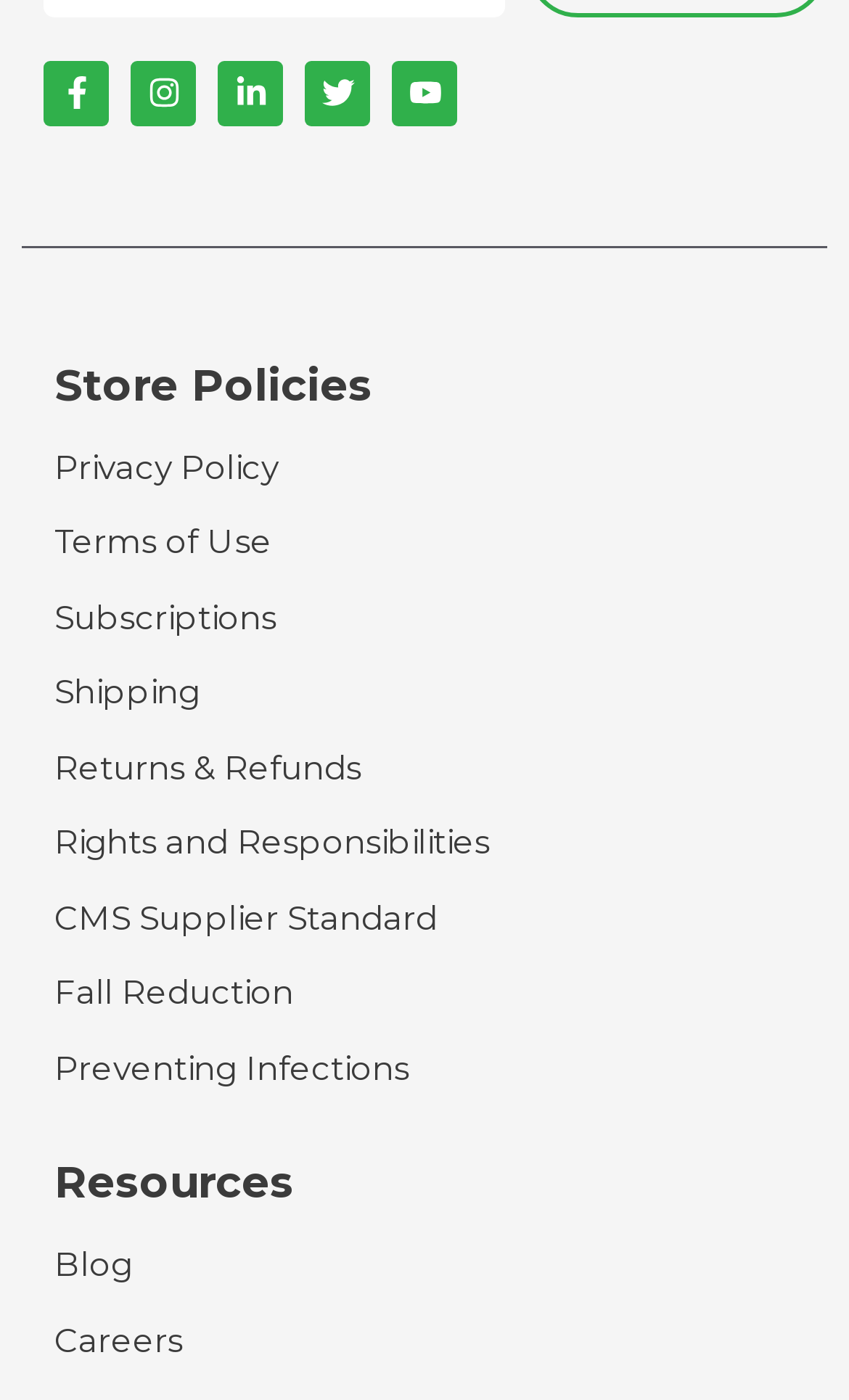Given the content of the image, can you provide a detailed answer to the question?
What is the category of resources listed?

The webpage has a 'Resources' section that lists two categories, namely 'Blog' and 'Careers', which can be inferred from the heading and link texts.